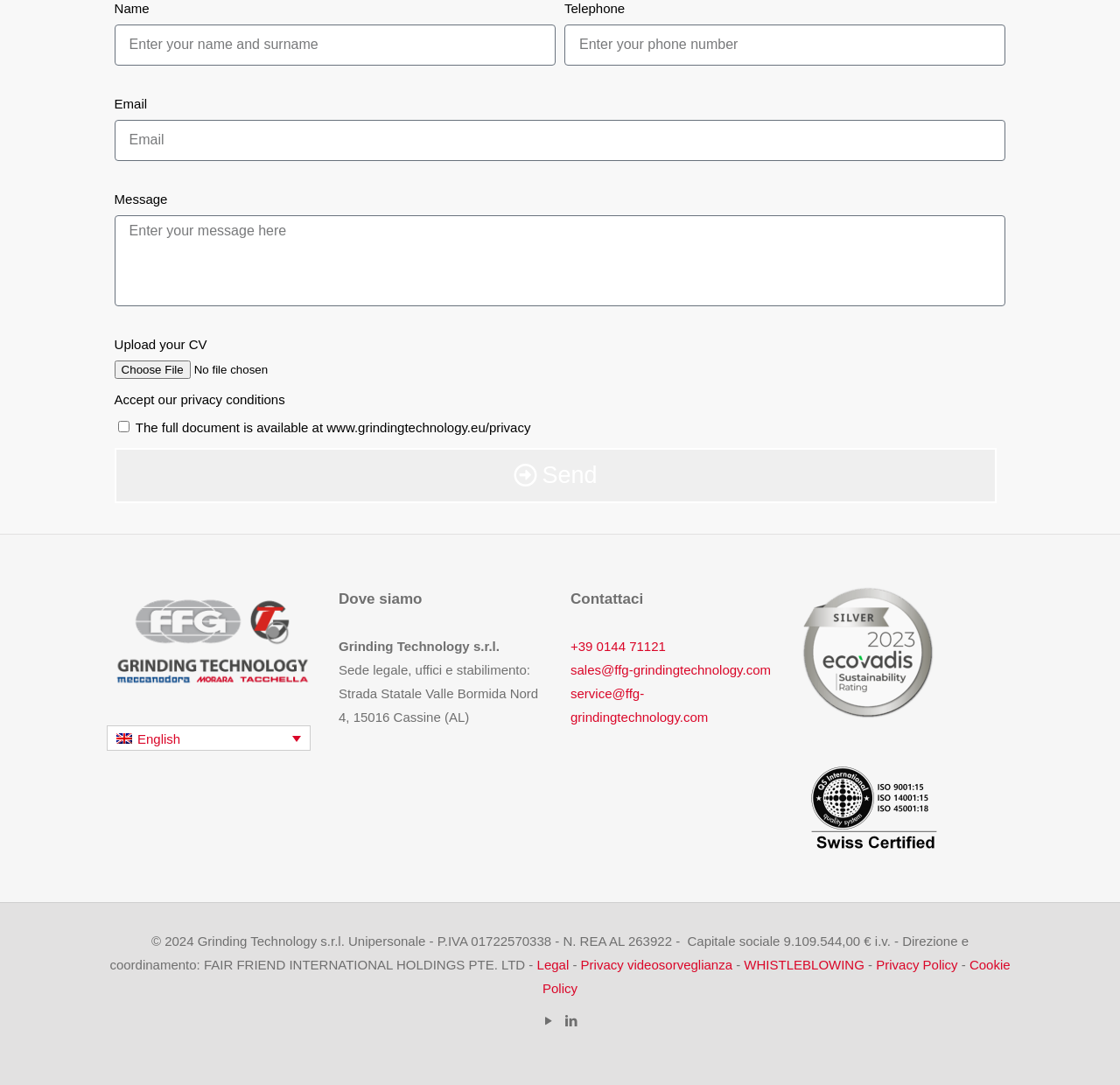Locate the bounding box coordinates of the area that needs to be clicked to fulfill the following instruction: "Enter your name". The coordinates should be in the format of four float numbers between 0 and 1, namely [left, top, right, bottom].

[0.102, 0.023, 0.496, 0.06]